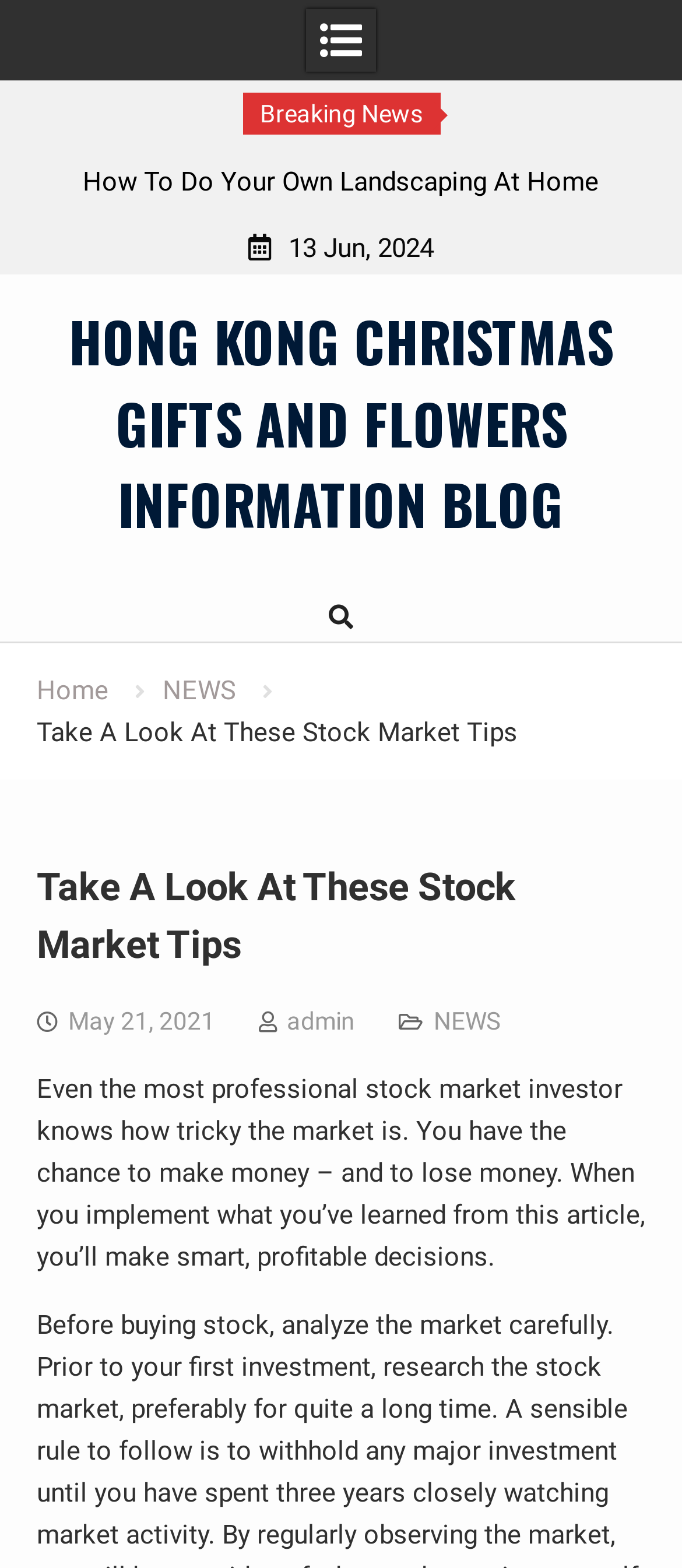Create an elaborate caption for the webpage.

This webpage is about stock market tips and appears to be a blog post. At the top, there is a title "Take A Look At These Stock Market Tips" followed by a subtitle "HONG KONG CHRISTMAS GIFTS AND FLOWERS INFORMATION BLOG". Below the title, there is a "Breaking News" section. 

To the left of the "Breaking News" section, there is a dropdown menu with an option "Strategies On How To Make The Most Out Of Your Landscape". 

On the top-right corner, there is a date "13 Jun, 2024" and a search icon. 

The main content of the webpage is a blog post with the title "Take A Look At These Stock Market Tips". The post starts with a brief introduction, stating that even professional stock market investors know how tricky the market is, and that the article will provide tips to make smart, profitable decisions. 

Above the main content, there is a navigation menu with links to "Home" and "NEWS". There are also links to the author "admin" and the category "NEWS" at the top of the post.